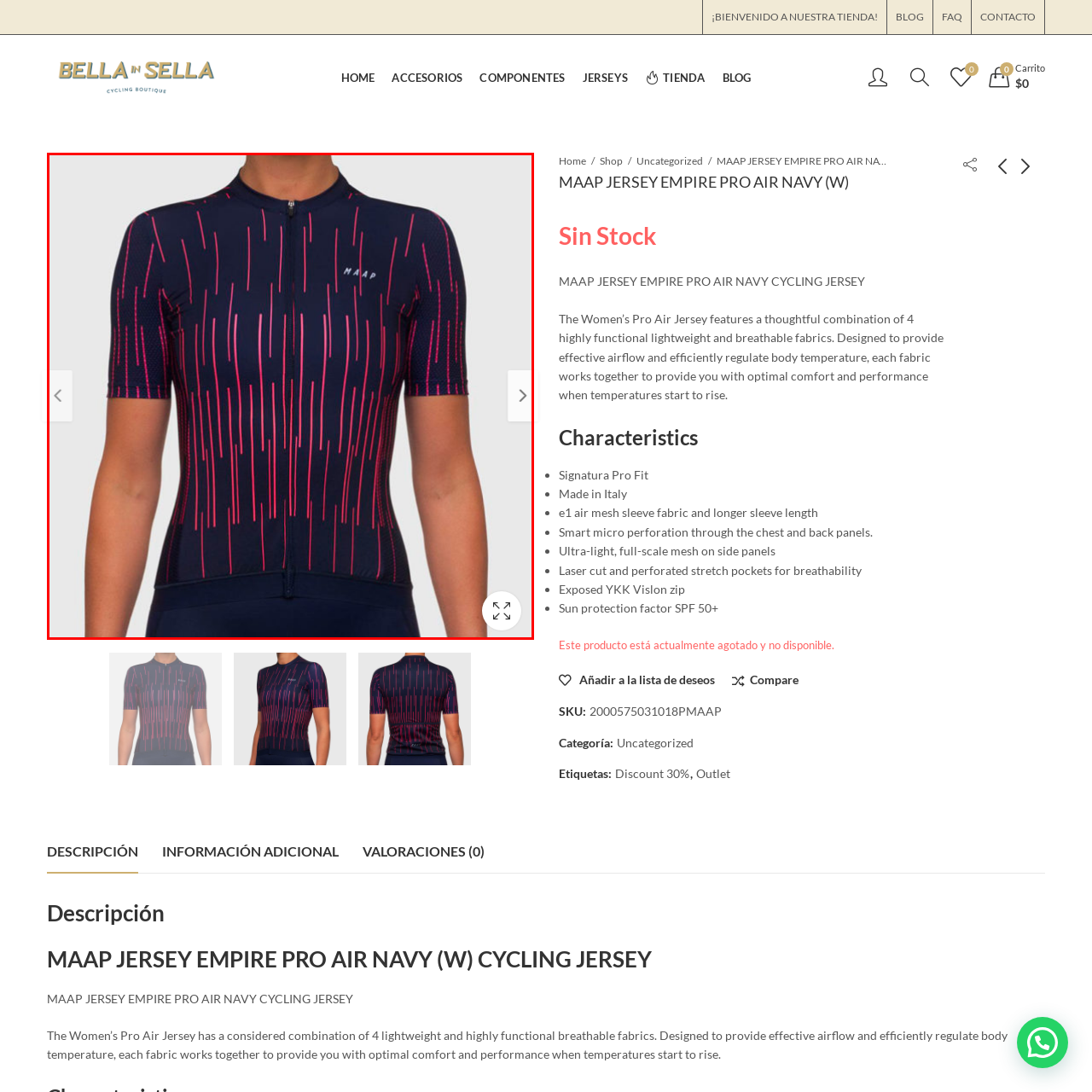Look at the section of the image marked by the red box and offer an in-depth answer to the next question considering the visual cues: Why is the product currently unavailable?

The caption states that the product is 'marked as out of stock', which suggests that it is currently unavailable for purchase due to high demand or limited supply, as indicated by its popularity among cyclists.